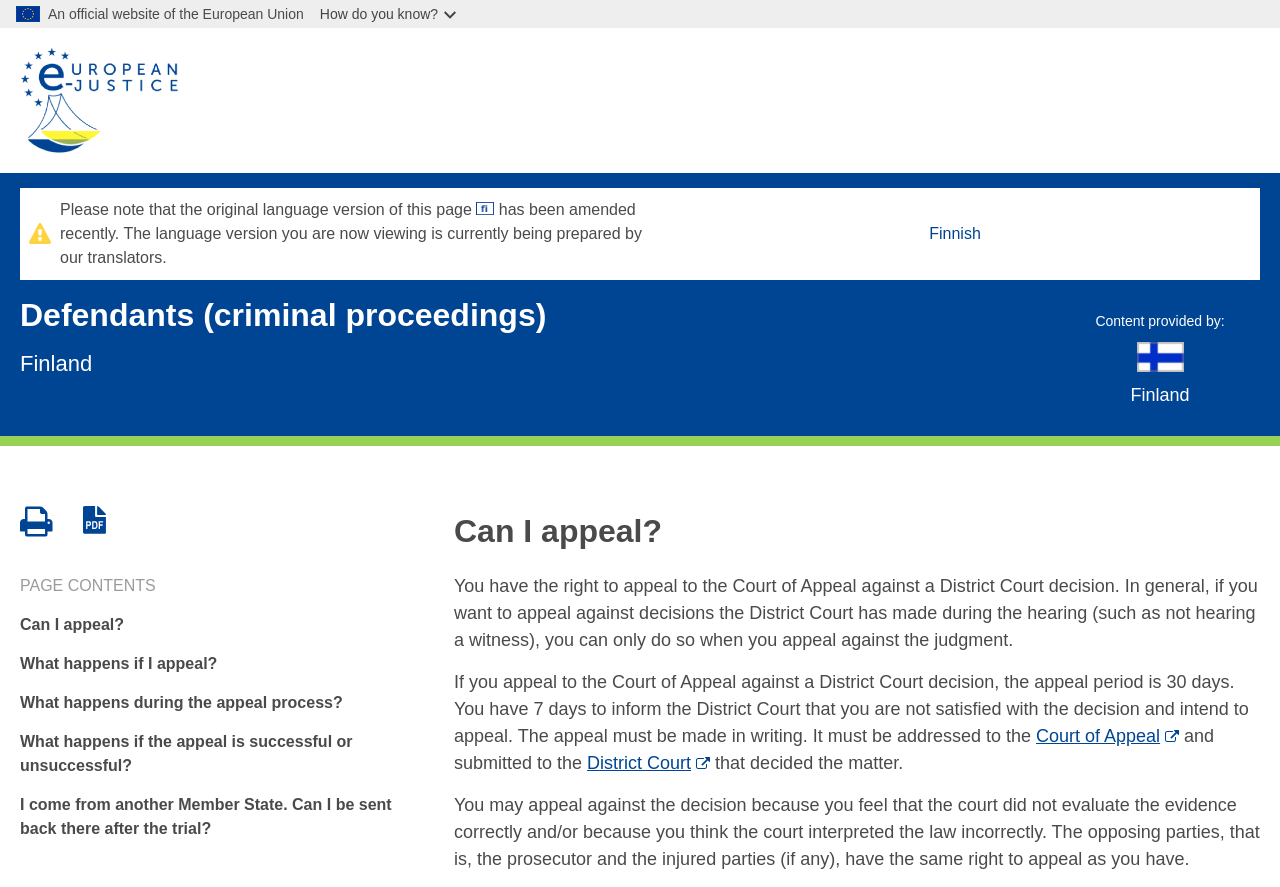Based on the description "District Court", find the bounding box of the specified UI element.

[0.459, 0.845, 0.555, 0.876]